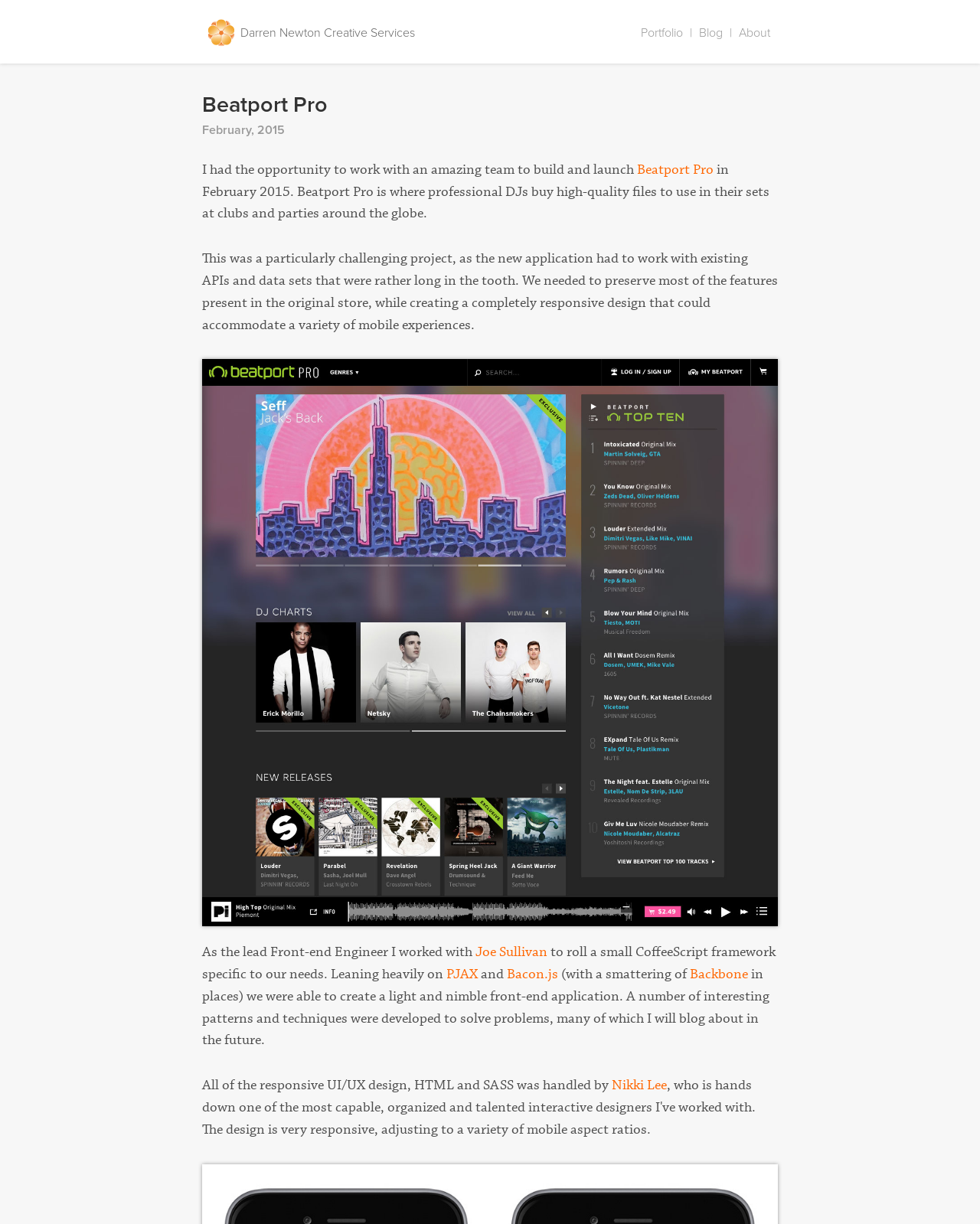Please specify the bounding box coordinates of the region to click in order to perform the following instruction: "Read about Nikki Lee".

[0.624, 0.879, 0.68, 0.894]